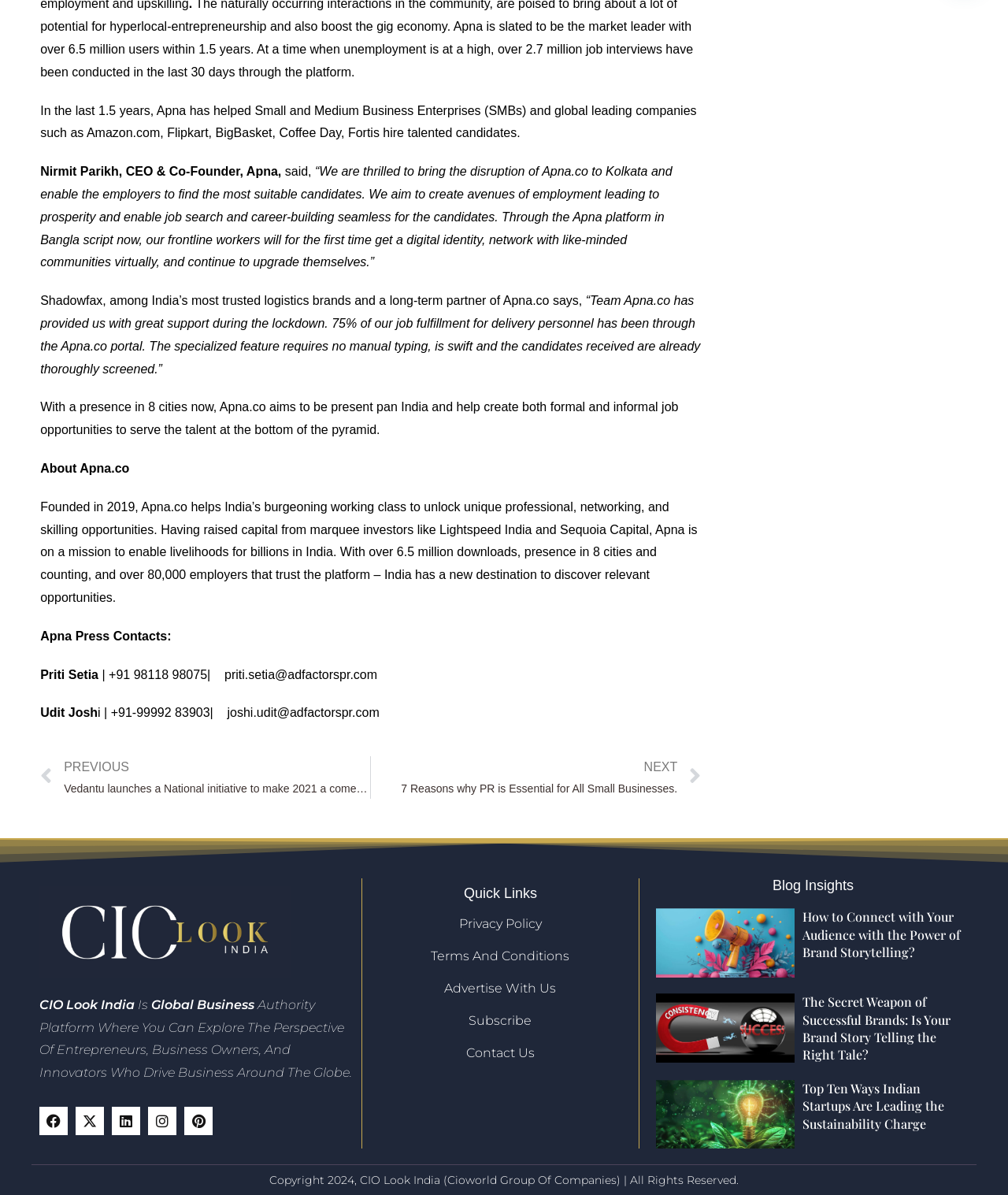How many cities is Apna.co present in?
Based on the image, answer the question with as much detail as possible.

According to the text, Apna.co is present in 8 cities and aims to be present pan India.